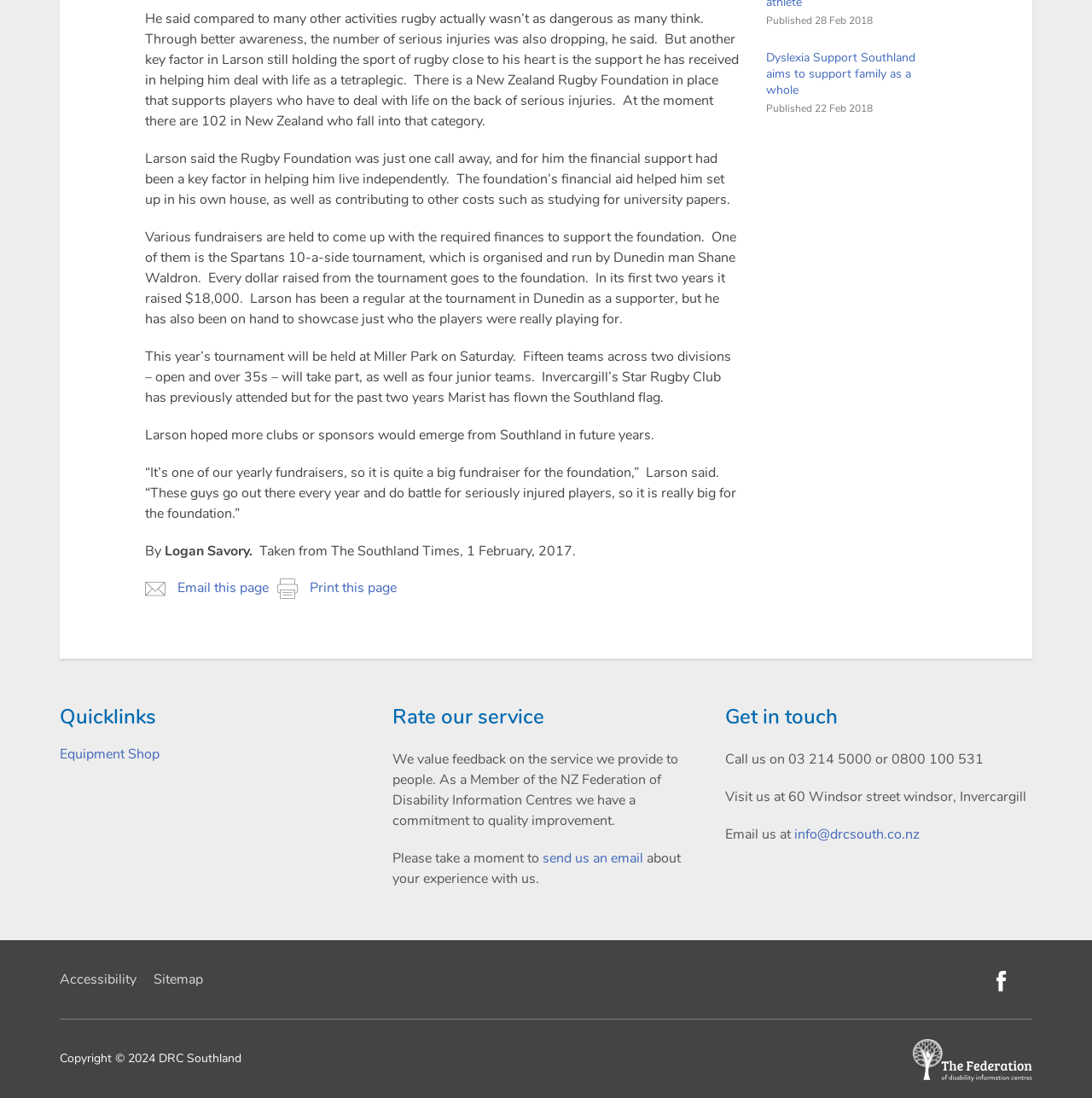Extract the bounding box coordinates for the described element: "Equipment Shop". The coordinates should be represented as four float numbers between 0 and 1: [left, top, right, bottom].

[0.055, 0.679, 0.146, 0.696]